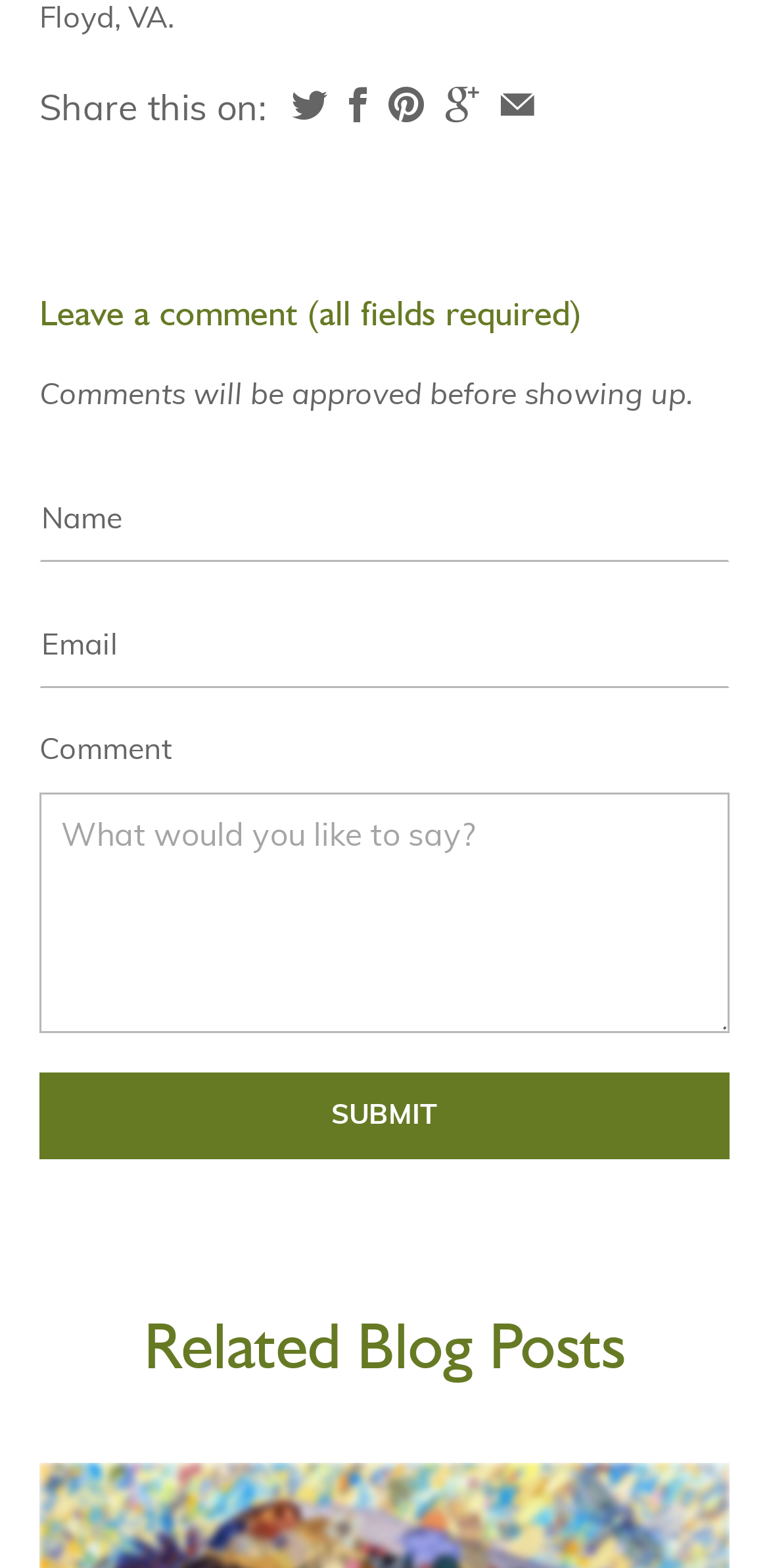Answer the question in one word or a short phrase:
What is the section below the comment form about?

Related Blog Posts